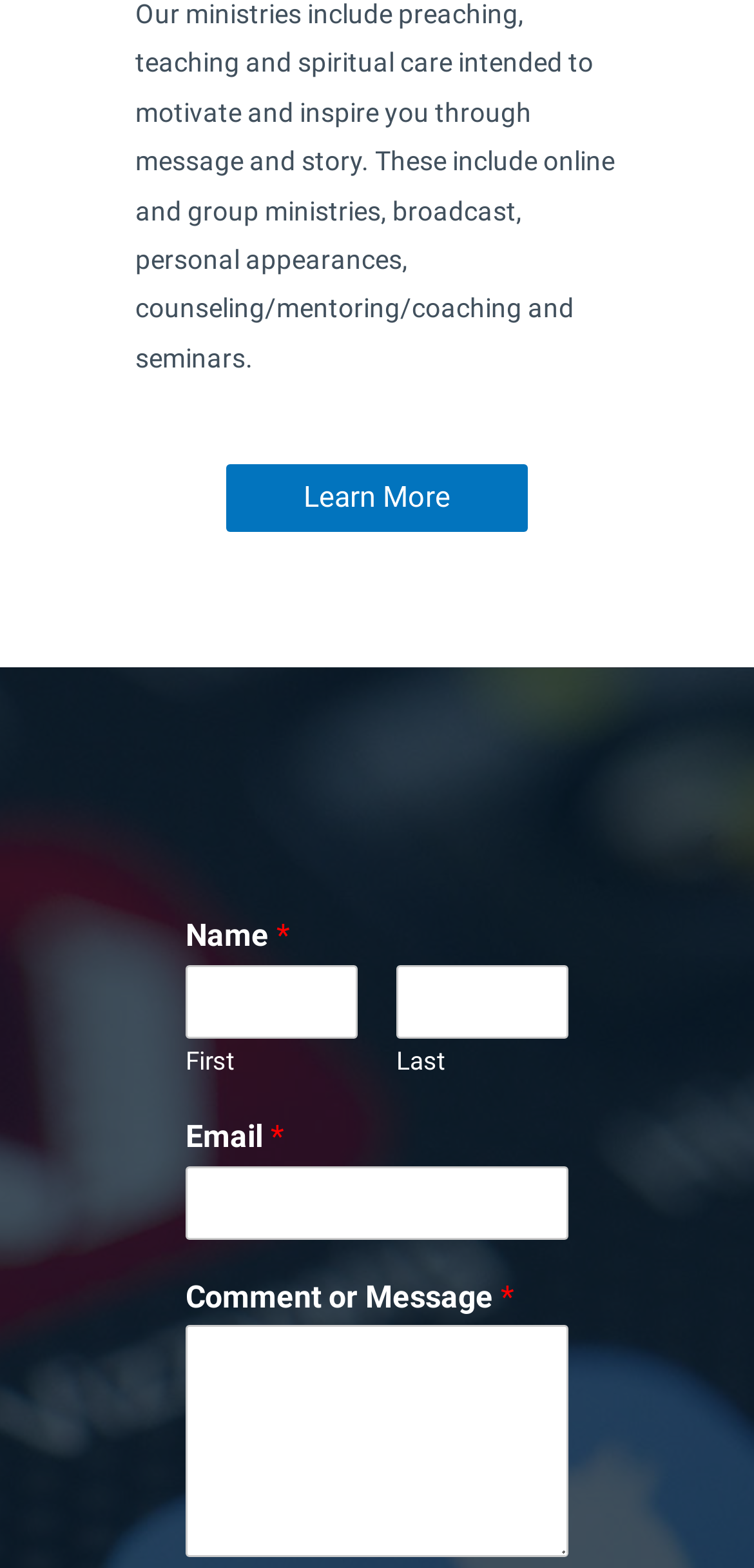What is the purpose of the asterisk symbol? Observe the screenshot and provide a one-word or short phrase answer.

Indicates required field